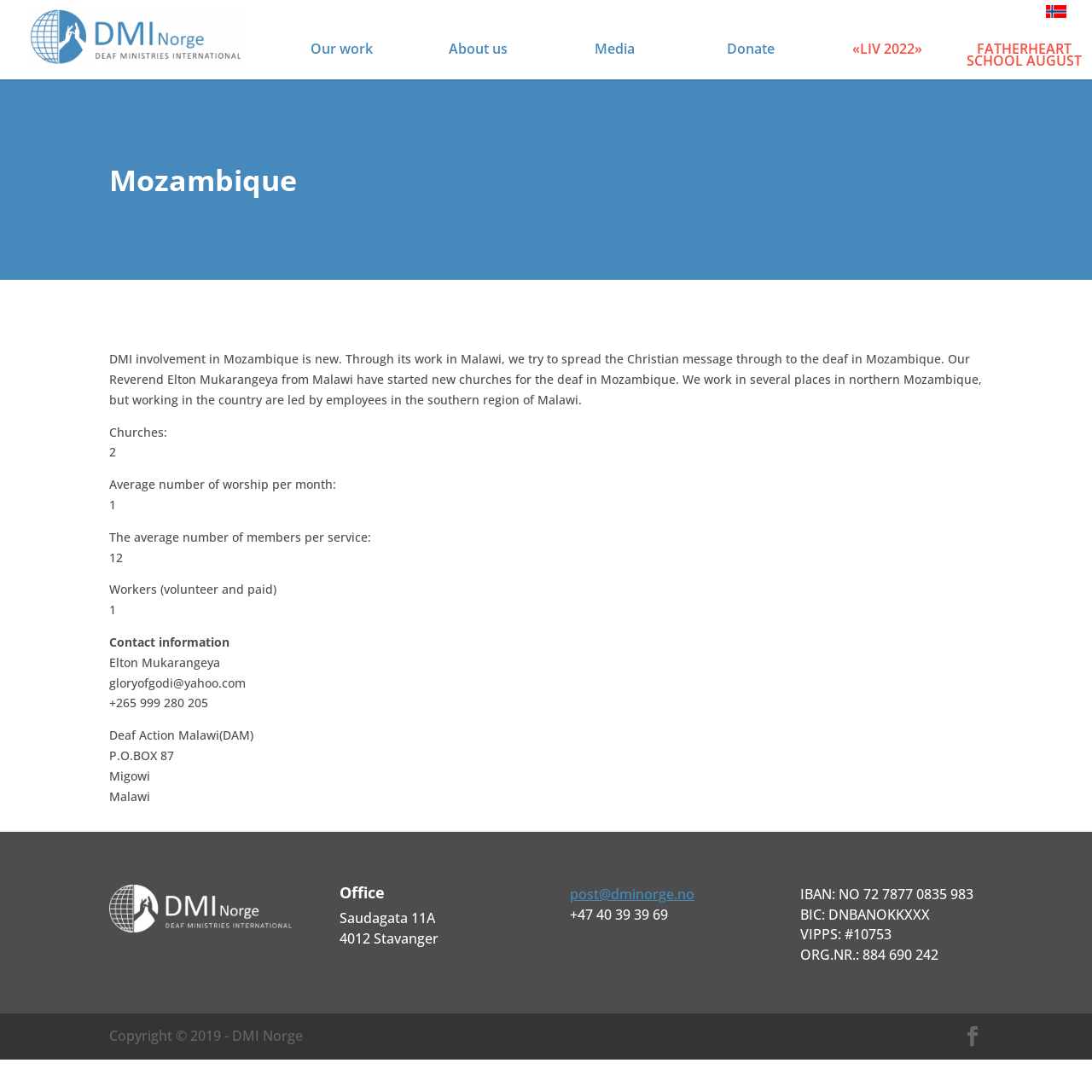Based on the image, please respond to the question with as much detail as possible:
What is the contact email of Elton Mukarangeya?

The answer can be found in the StaticText element 'gloryofgodi@yahoo.com' which is part of the contact information section and is associated with Elton Mukarangeya.